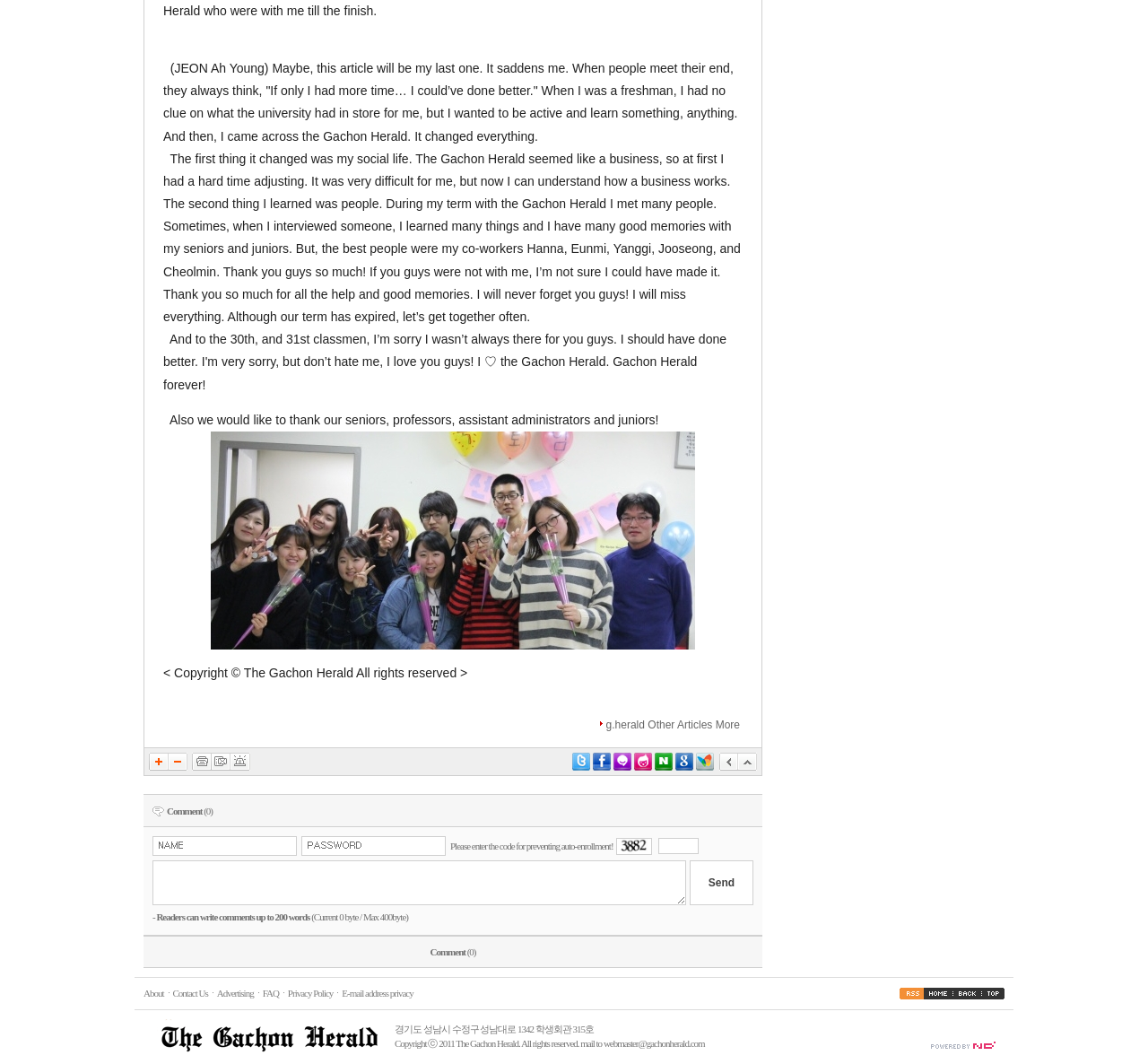Show the bounding box coordinates for the element that needs to be clicked to execute the following instruction: "Enter a comment in the text field". Provide the coordinates in the form of four float numbers between 0 and 1, i.e., [left, top, right, bottom].

[0.125, 0.778, 0.664, 0.878]